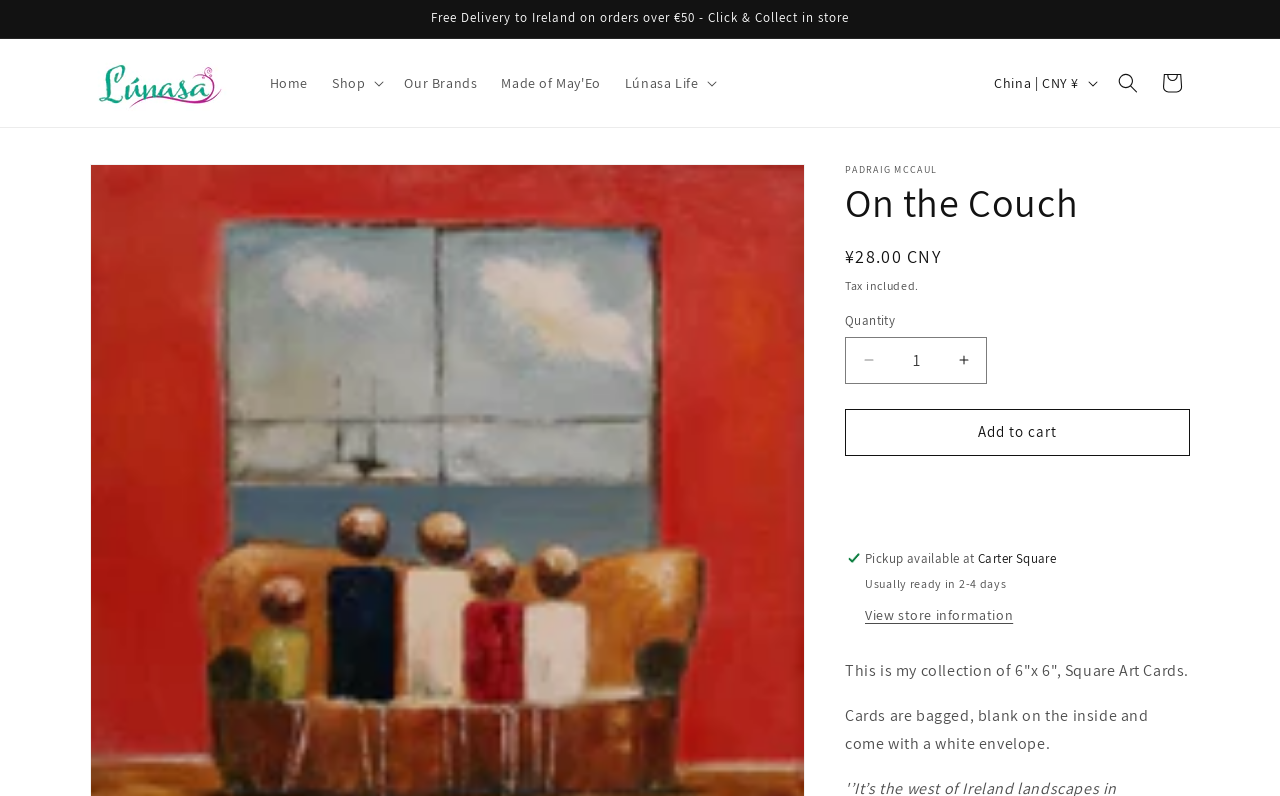Determine the bounding box coordinates of the region that needs to be clicked to achieve the task: "Add to cart".

[0.66, 0.514, 0.93, 0.573]